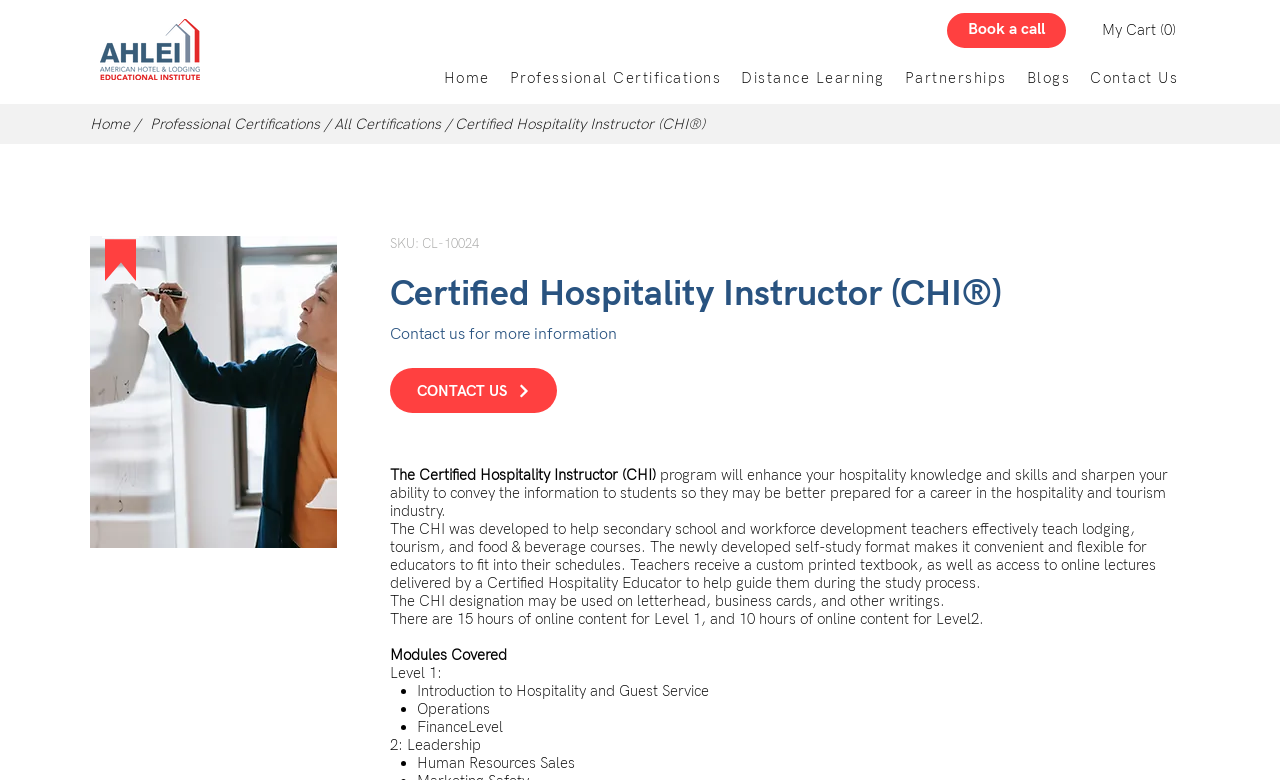Please mark the bounding box coordinates of the area that should be clicked to carry out the instruction: "Go to the home page".

[0.339, 0.076, 0.39, 0.127]